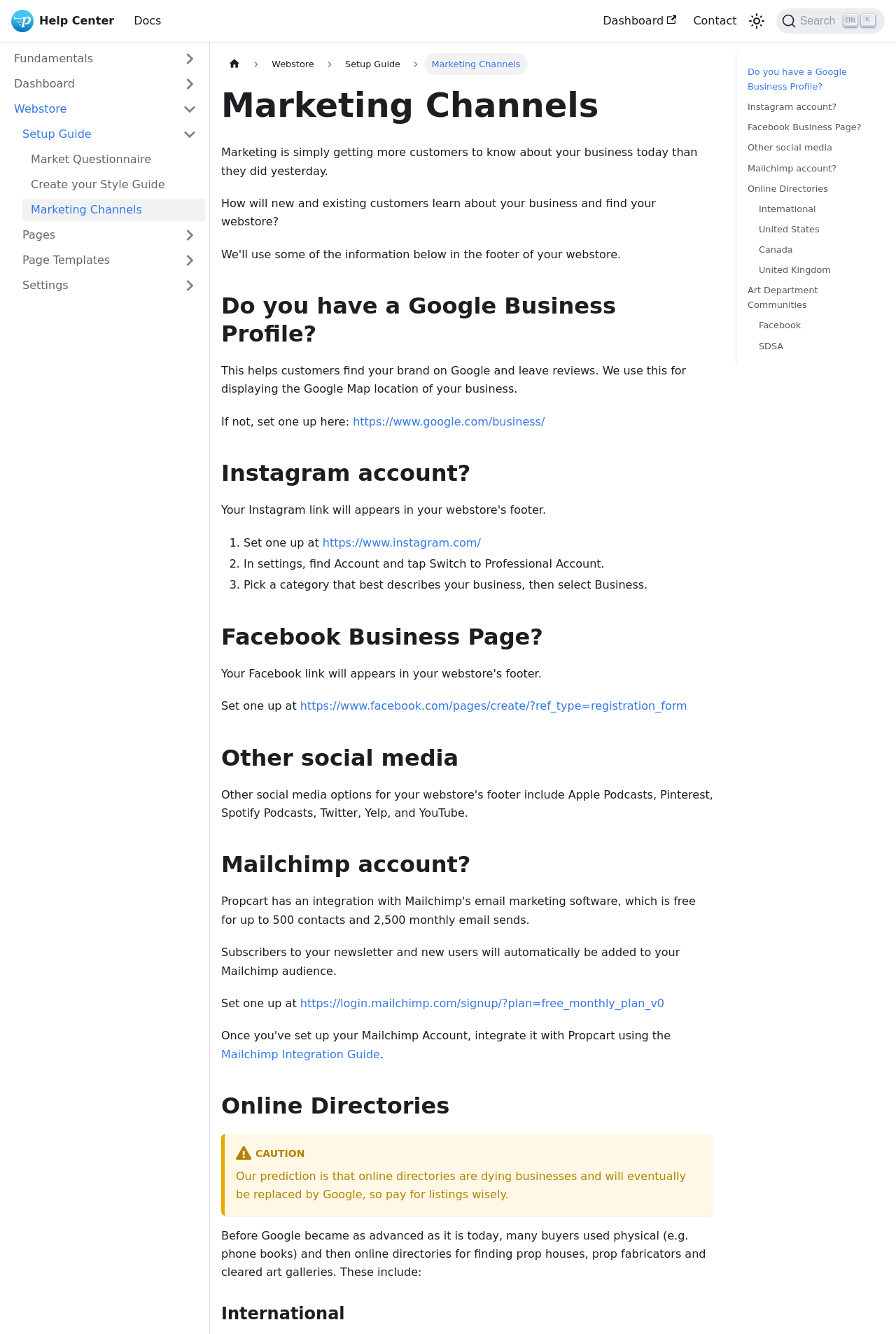Given the description Create your Style Guide, predict the bounding box coordinates of the UI element. Ensure the coordinates are in the format (top-left x, top-left y, bottom-right x, bottom-right y) and all values are between 0 and 1.

[0.025, 0.13, 0.229, 0.147]